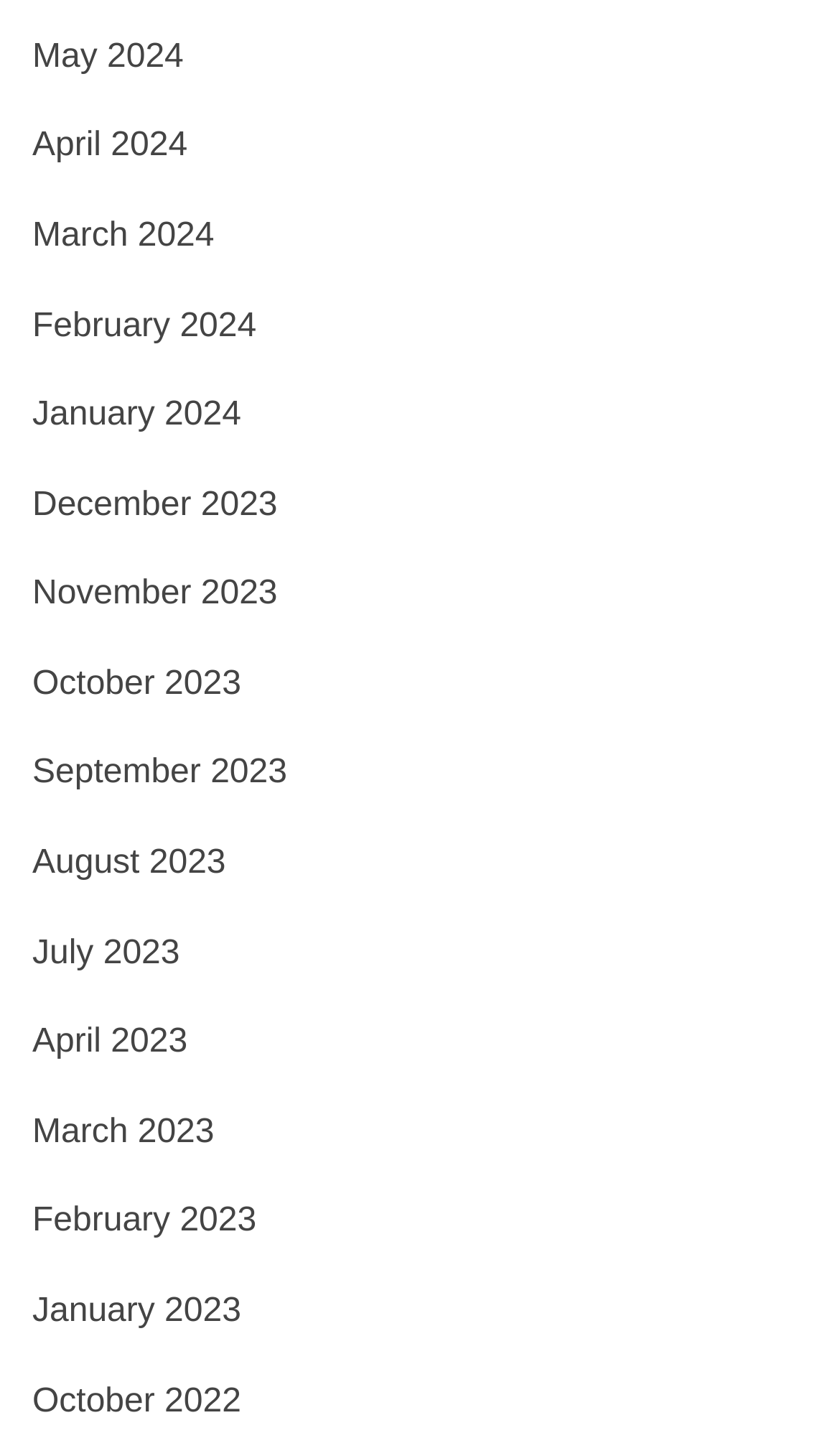Determine the bounding box for the UI element described here: "September 2023".

[0.038, 0.519, 0.342, 0.544]